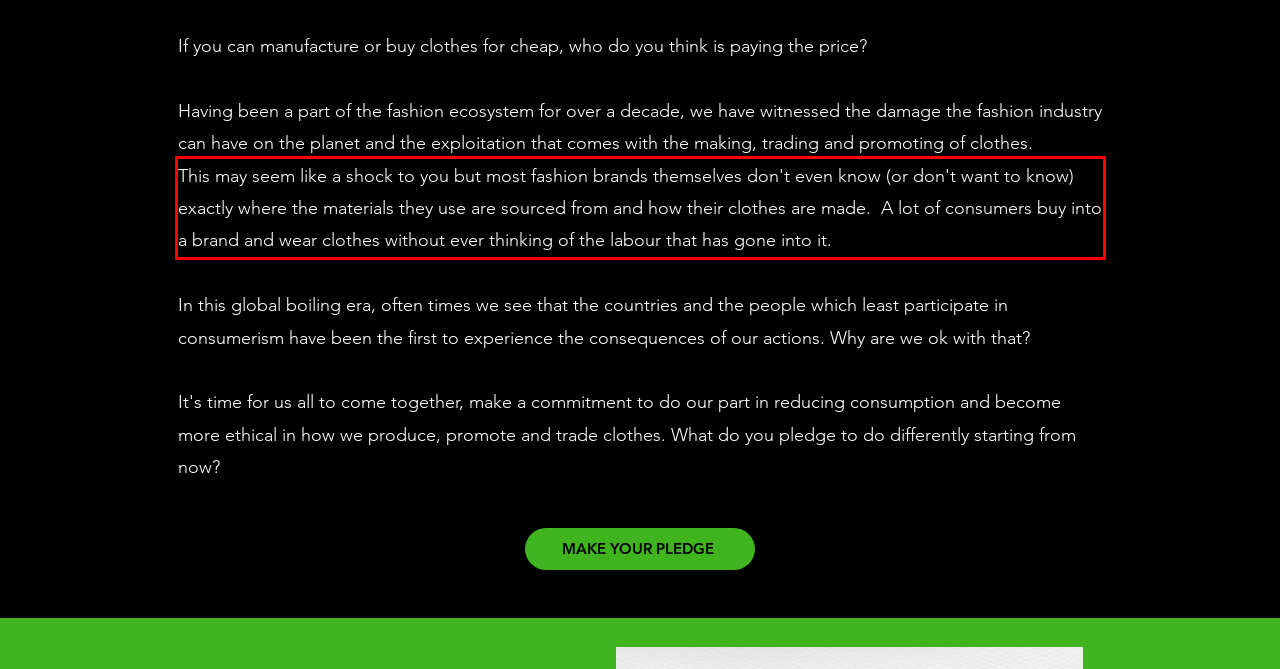Identify the text inside the red bounding box in the provided webpage screenshot and transcribe it.

This may seem like a shock to you but most fashion brands themselves don't even know (or don't want to know) exactly where the materials they use are sourced from and how their clothes are made. A lot of consumers buy into a brand and wear clothes without ever thinking of the labour that has gone into it.